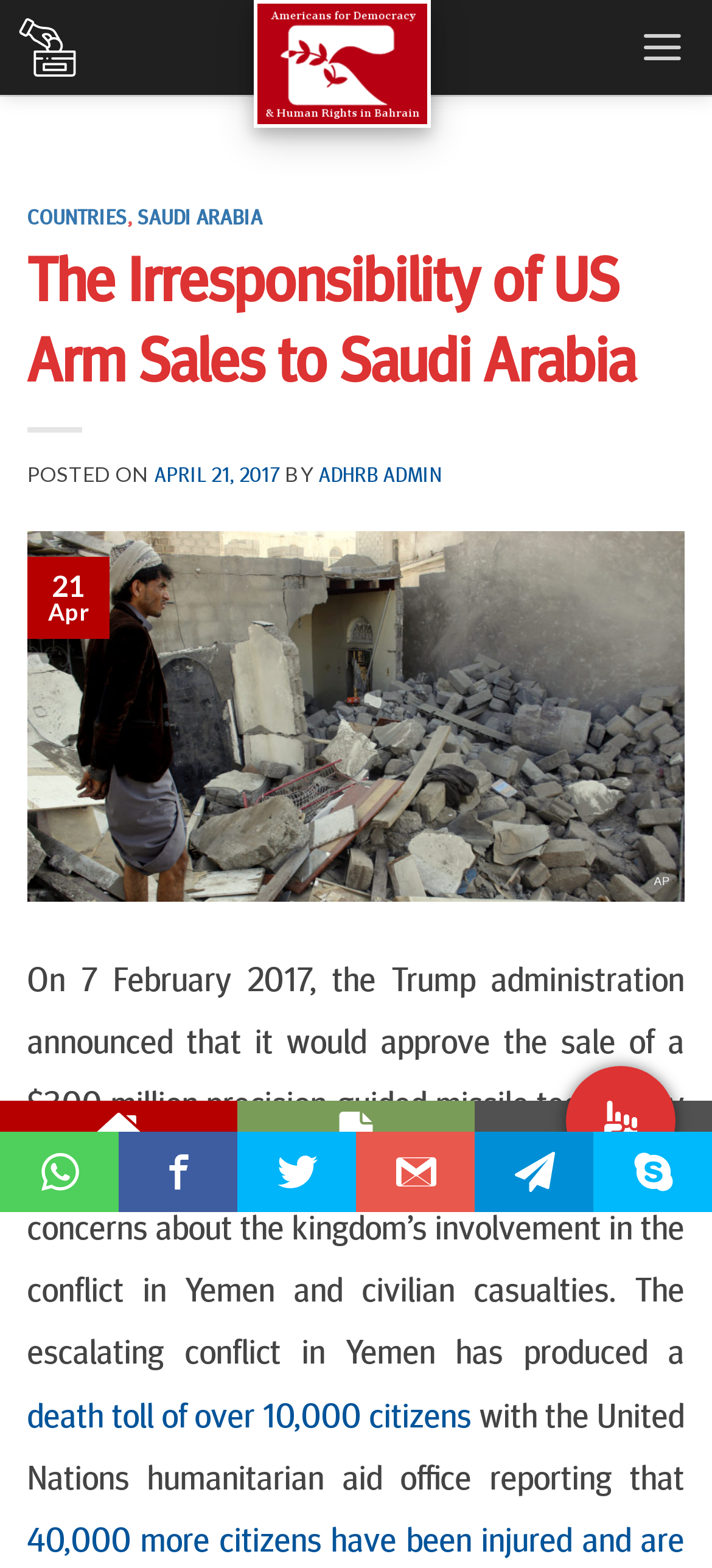Identify the bounding box coordinates for the UI element mentioned here: "parent_node: 21". Provide the coordinates as four float values between 0 and 1, i.e., [left, top, right, bottom].

[0.038, 0.441, 0.962, 0.466]